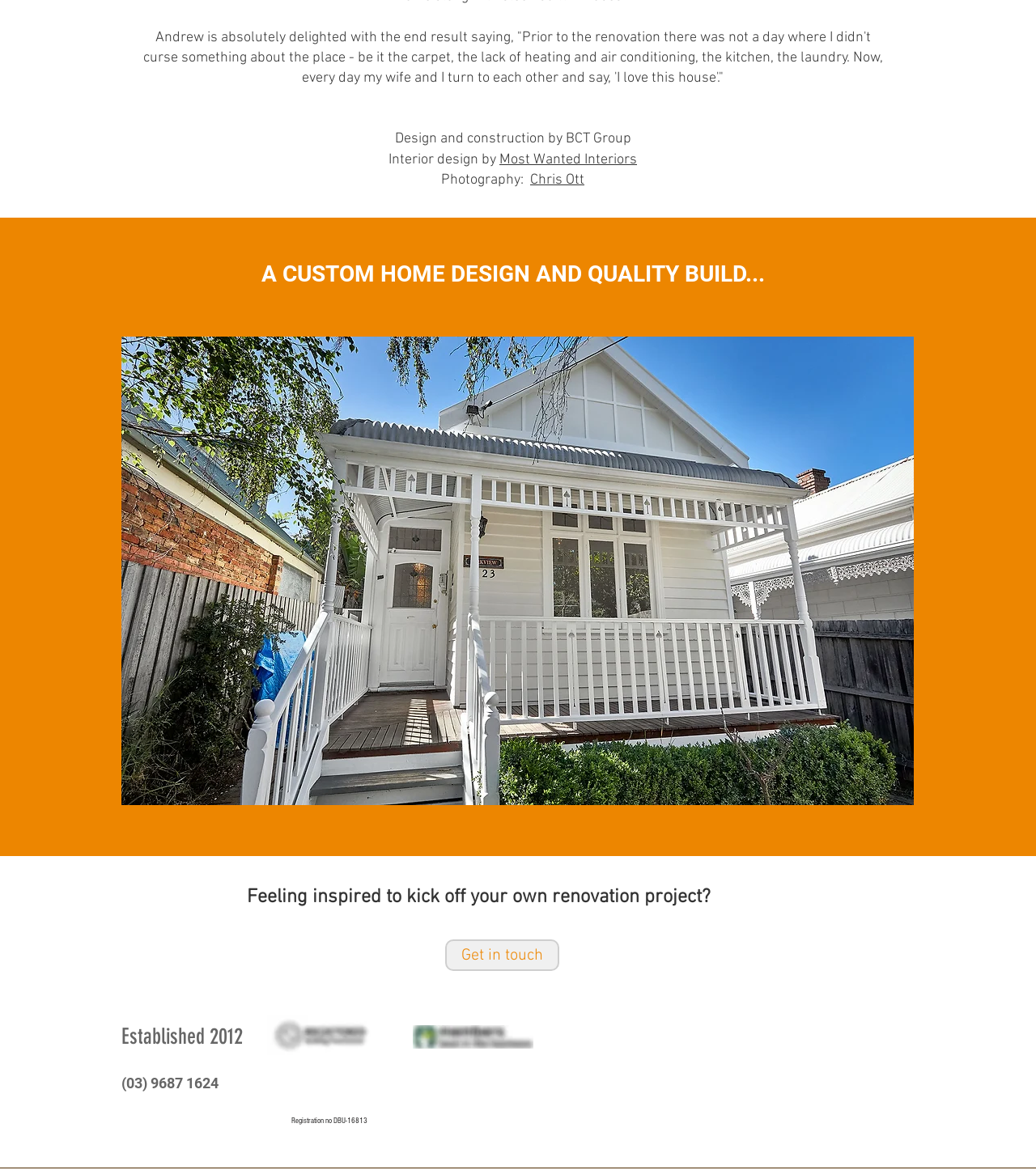Use a single word or phrase to answer the question: 
What is the company that designed and constructed the custom home?

BCT Group